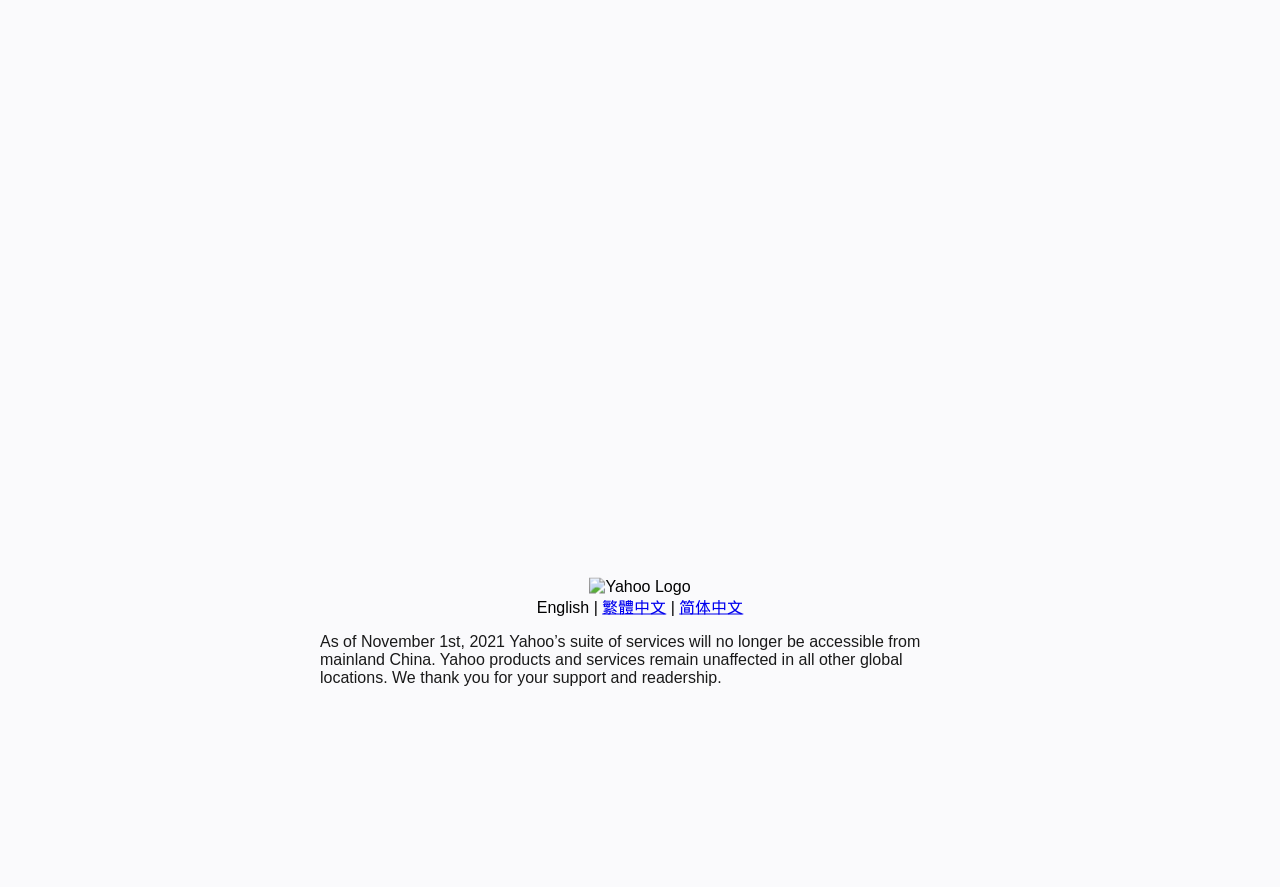Please provide the bounding box coordinate of the region that matches the element description: English. Coordinates should be in the format (top-left x, top-left y, bottom-right x, bottom-right y) and all values should be between 0 and 1.

[0.419, 0.675, 0.46, 0.694]